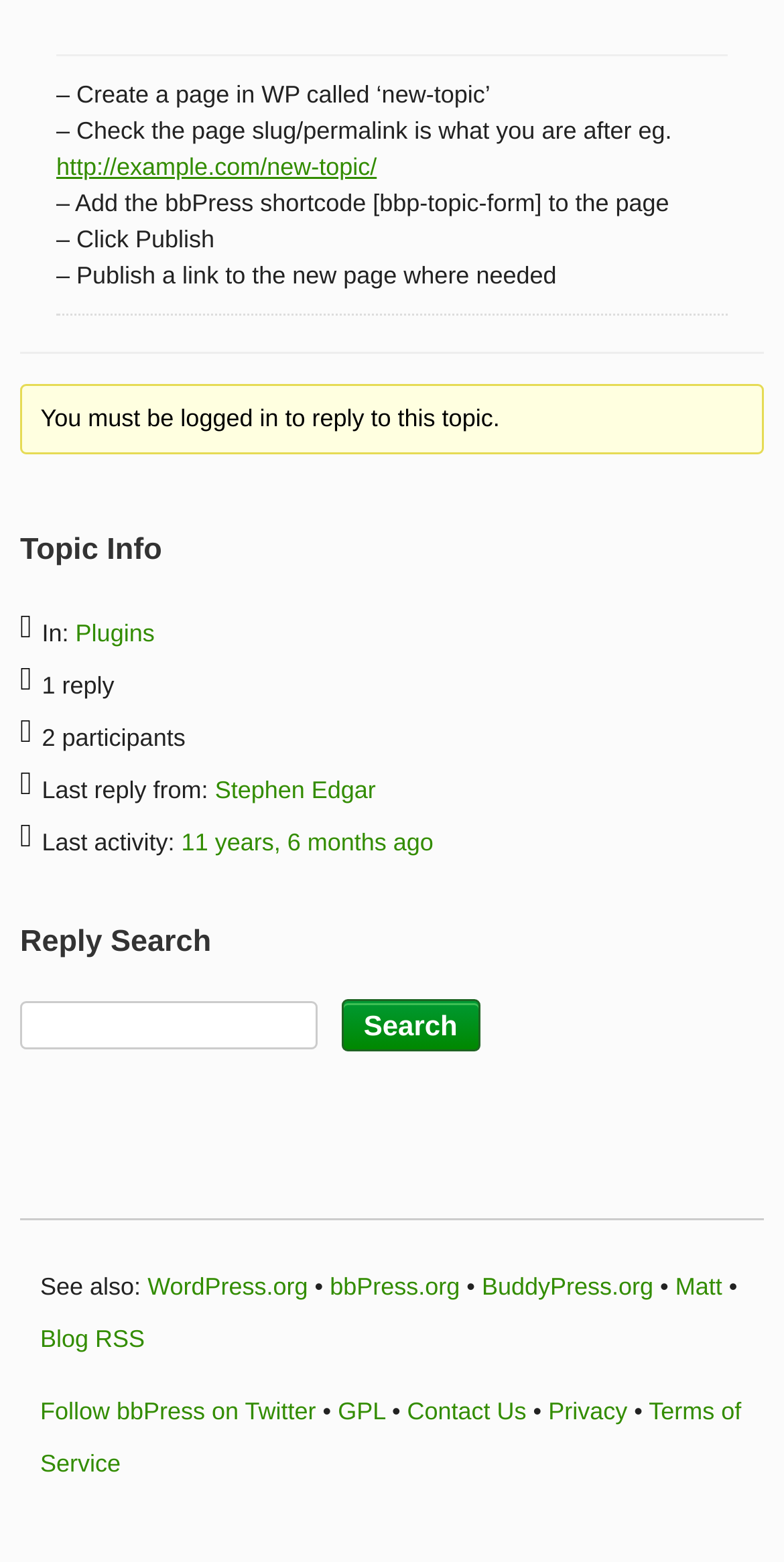Please determine the bounding box coordinates of the clickable area required to carry out the following instruction: "Search for a topic". The coordinates must be four float numbers between 0 and 1, represented as [left, top, right, bottom].

[0.026, 0.587, 0.974, 0.697]